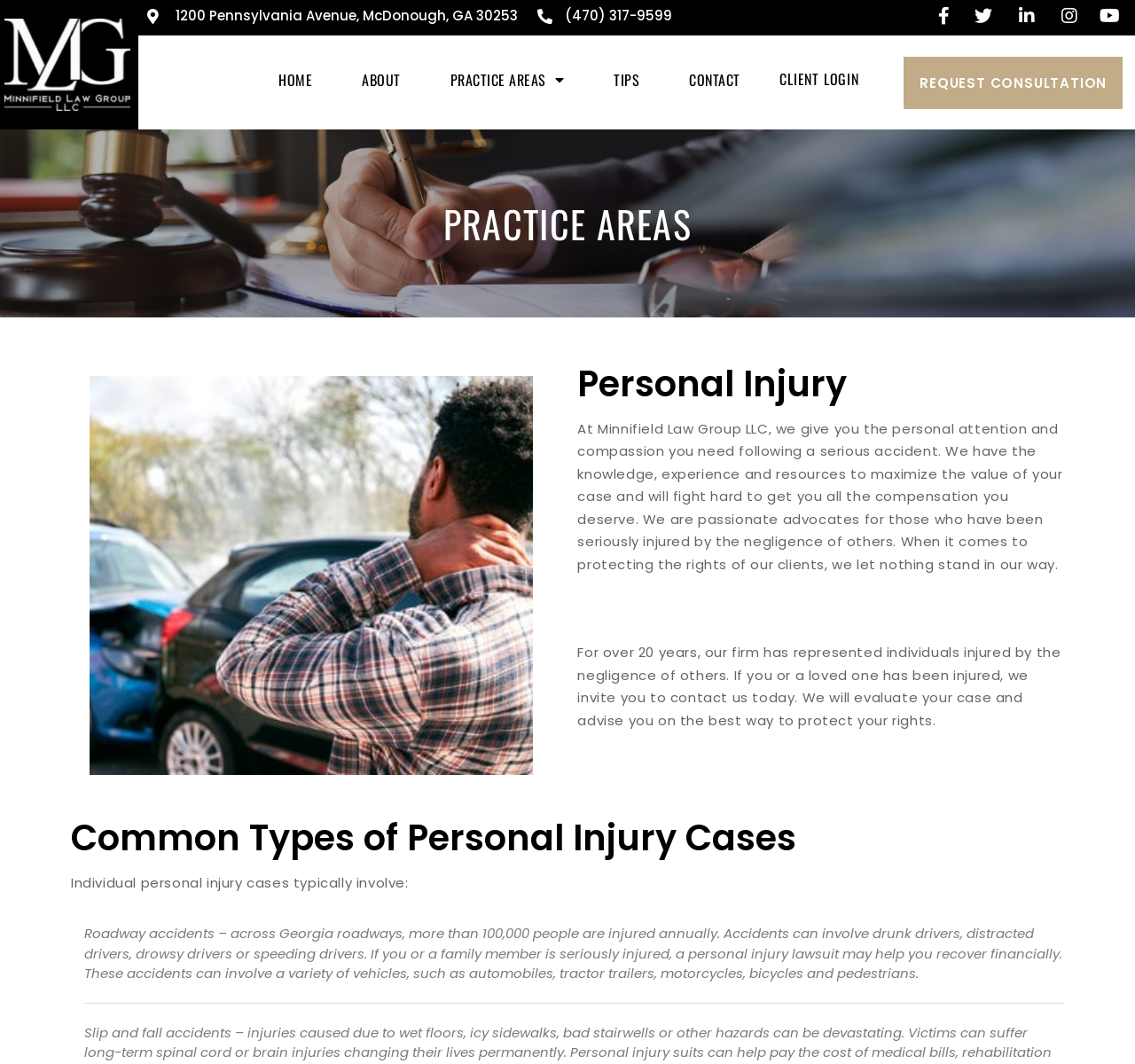Determine the bounding box coordinates of the UI element described below. Use the format (top-left x, top-left y, bottom-right x, bottom-right y) with floating point numbers between 0 and 1: alt="Logo"

[0.004, 0.017, 0.115, 0.104]